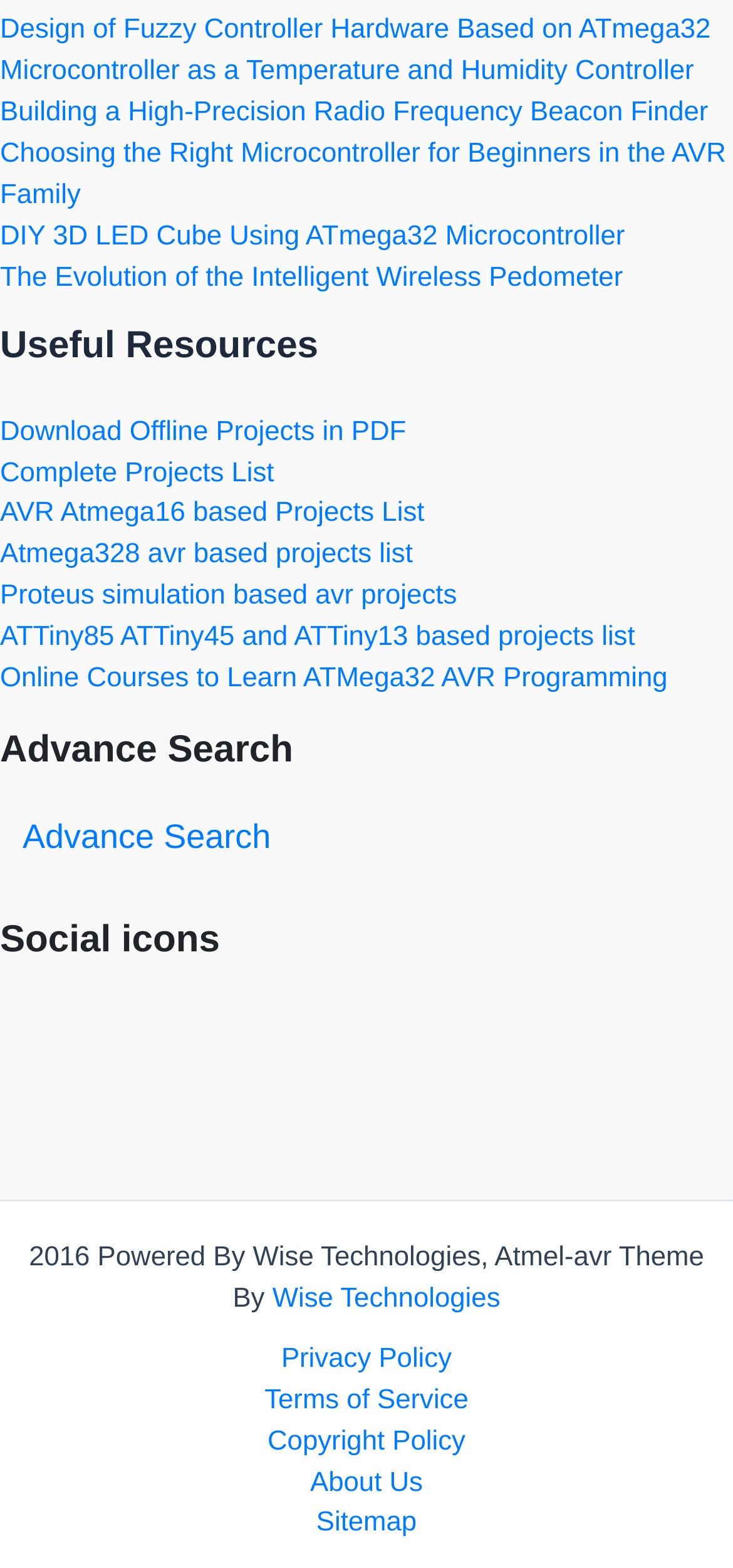Respond to the question below with a single word or phrase:
What is the name of the company that powered the website?

Wise Technologies